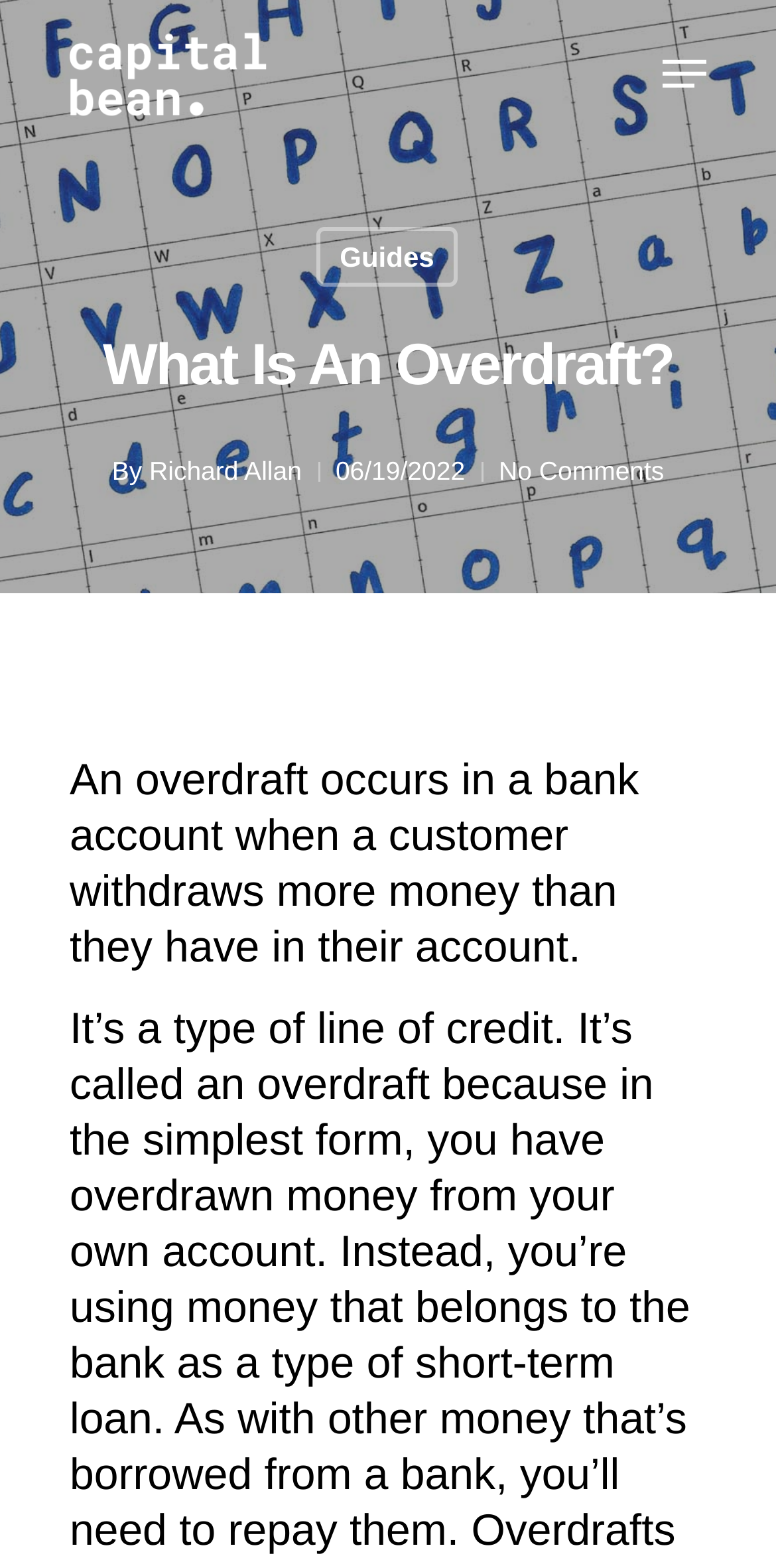Answer the question using only one word or a concise phrase: Who wrote the article about overdrafts?

Richard Allan